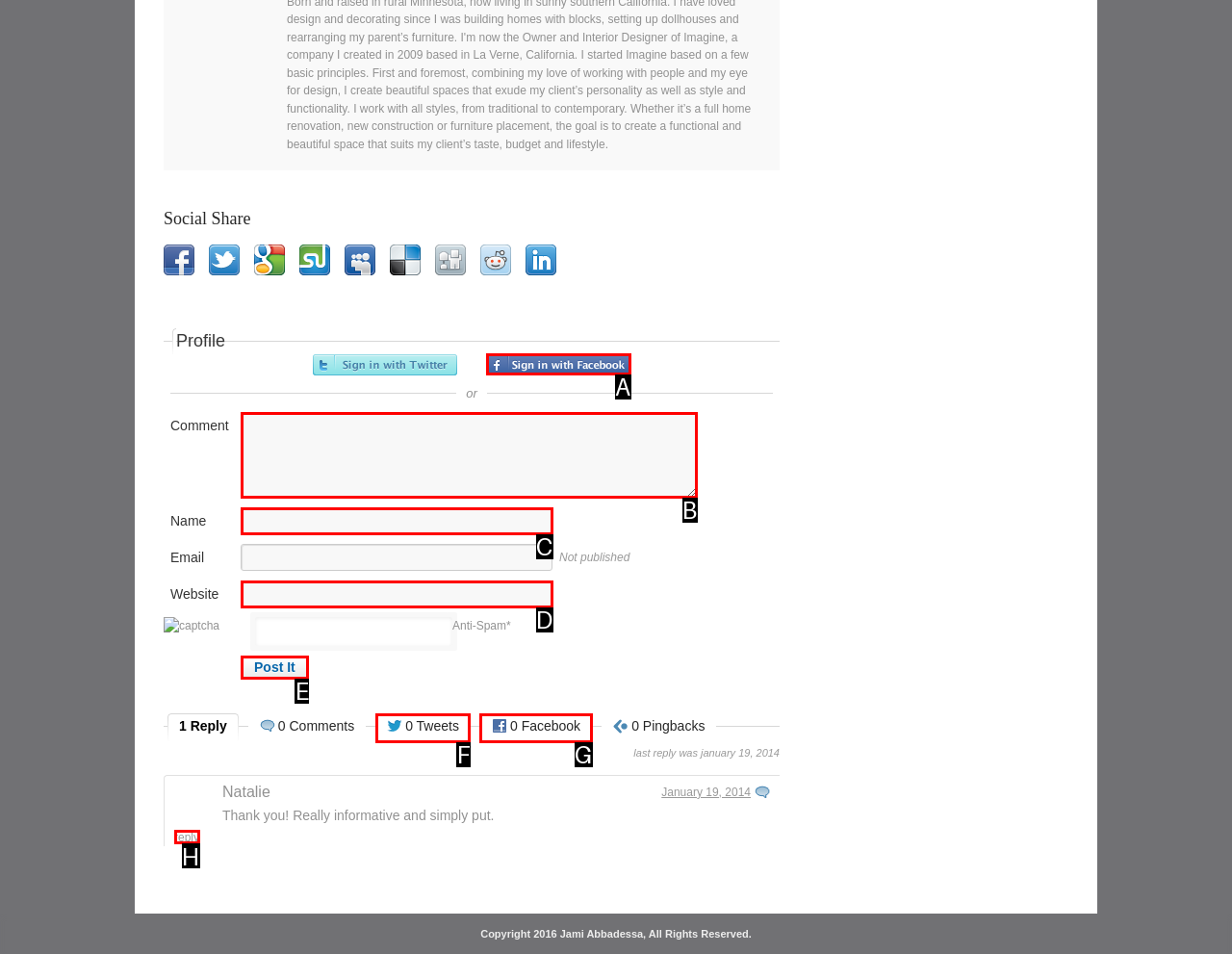Based on the task: Click the Facebook sign in button, which UI element should be clicked? Answer with the letter that corresponds to the correct option from the choices given.

A